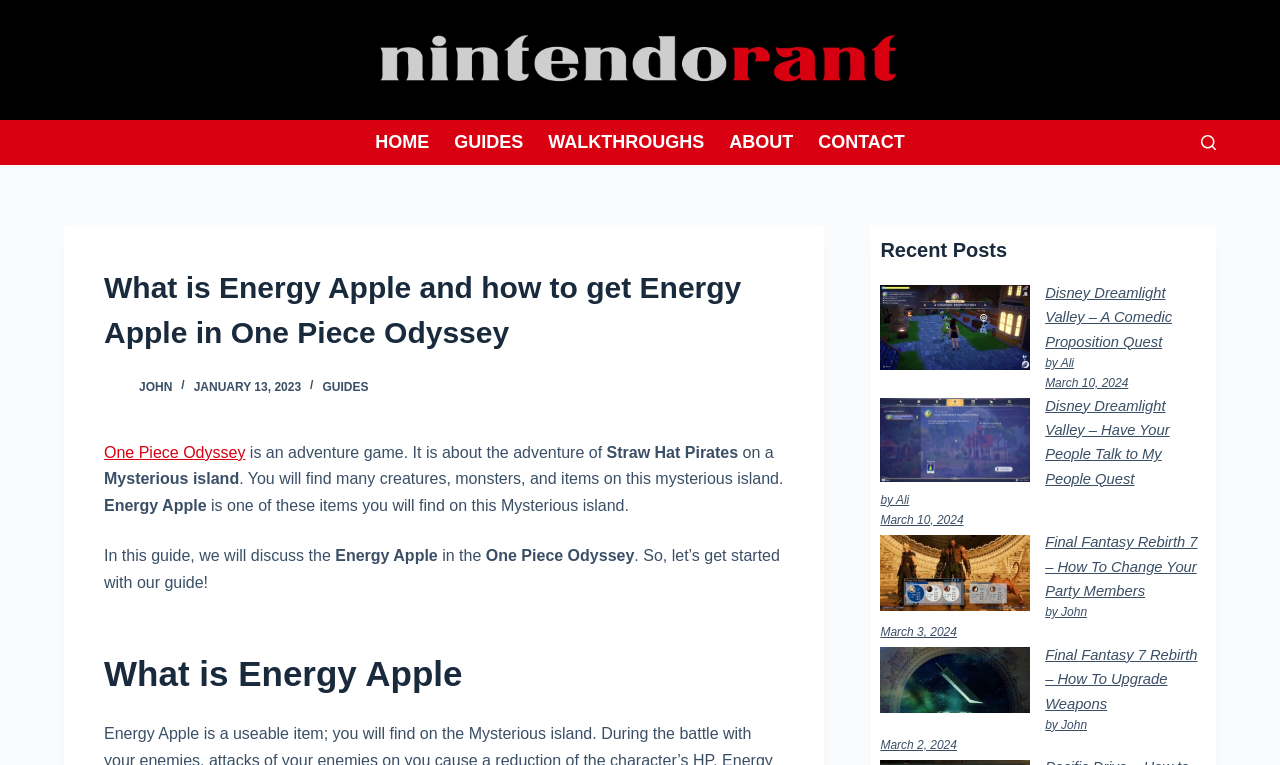Who is the author of the article 'Final Fantasy 7 Rebirth – How To Upgrade Weapons'?
Answer the question in as much detail as possible.

The author of the article 'Final Fantasy 7 Rebirth – How To Upgrade Weapons' is John, as indicated by the text 'by John' below the article title. This suggests that John is the person who wrote the article.